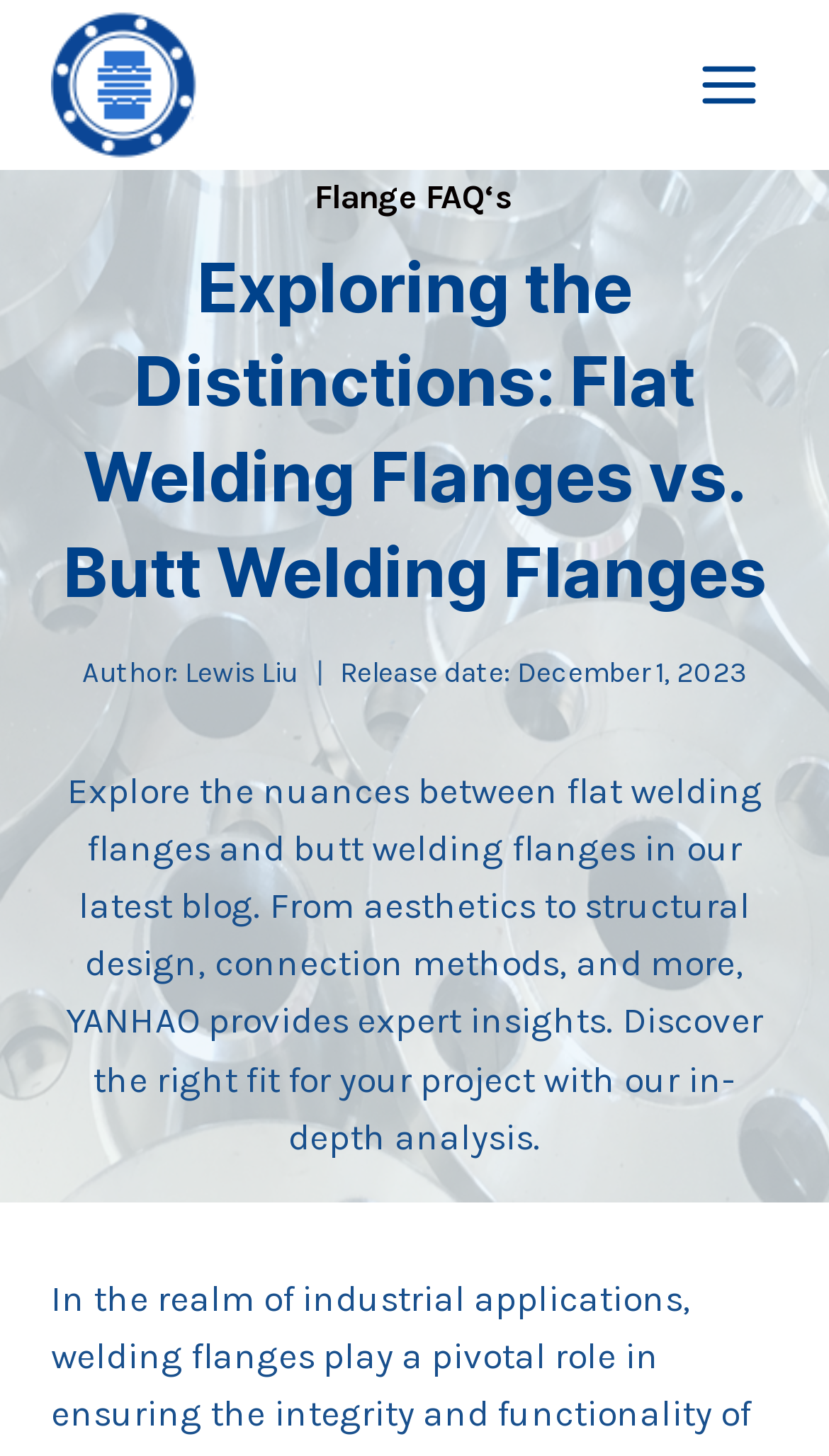Generate a comprehensive caption for the webpage you are viewing.

The webpage is about exploring the differences between flat welding flanges and butt welding flanges. At the top left, there is a link to "China Flange manufacture" accompanied by an image with the same name. On the top right, there is a button to "Open menu". 

Below the top section, there is a link to "Flange FAQ‘s" positioned roughly in the middle of the page. 

The main content of the webpage starts with a heading that reads "Exploring the Distinctions: Flat Welding Flanges vs. Butt Welding Flanges". This heading spans across the majority of the page. 

Underneath the heading, there are three lines of text. The first line reads "Author:" followed by the name "Lewis Liu". The second line reads "Release date:" followed by the date "December 1, 2023". 

Below these lines, there is a paragraph of text that summarizes the content of the blog post. The text explains that the blog post explores the nuances between flat welding flanges and butt welding flanges, covering aspects such as aesthetics, structural design, connection methods, and more. It also mentions that YANHAO provides expert insights to help readers discover the right fit for their project.